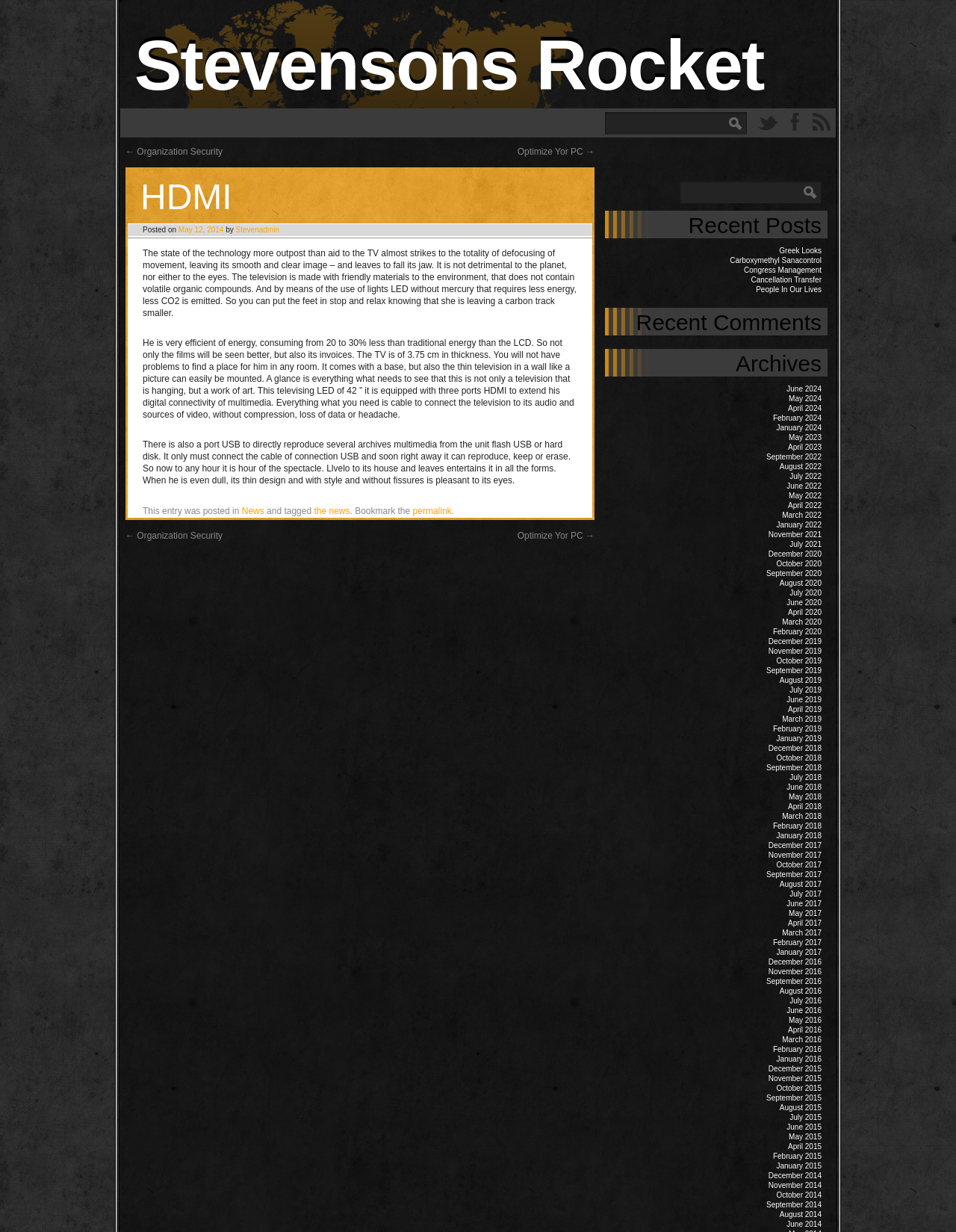Pinpoint the bounding box coordinates of the clickable area necessary to execute the following instruction: "Read 'TIPS FOR FINDING YOUR IDEAL APARTMENT FOR RENT IN OTTAWA-GATINEAU'". The coordinates should be given as four float numbers between 0 and 1, namely [left, top, right, bottom].

None